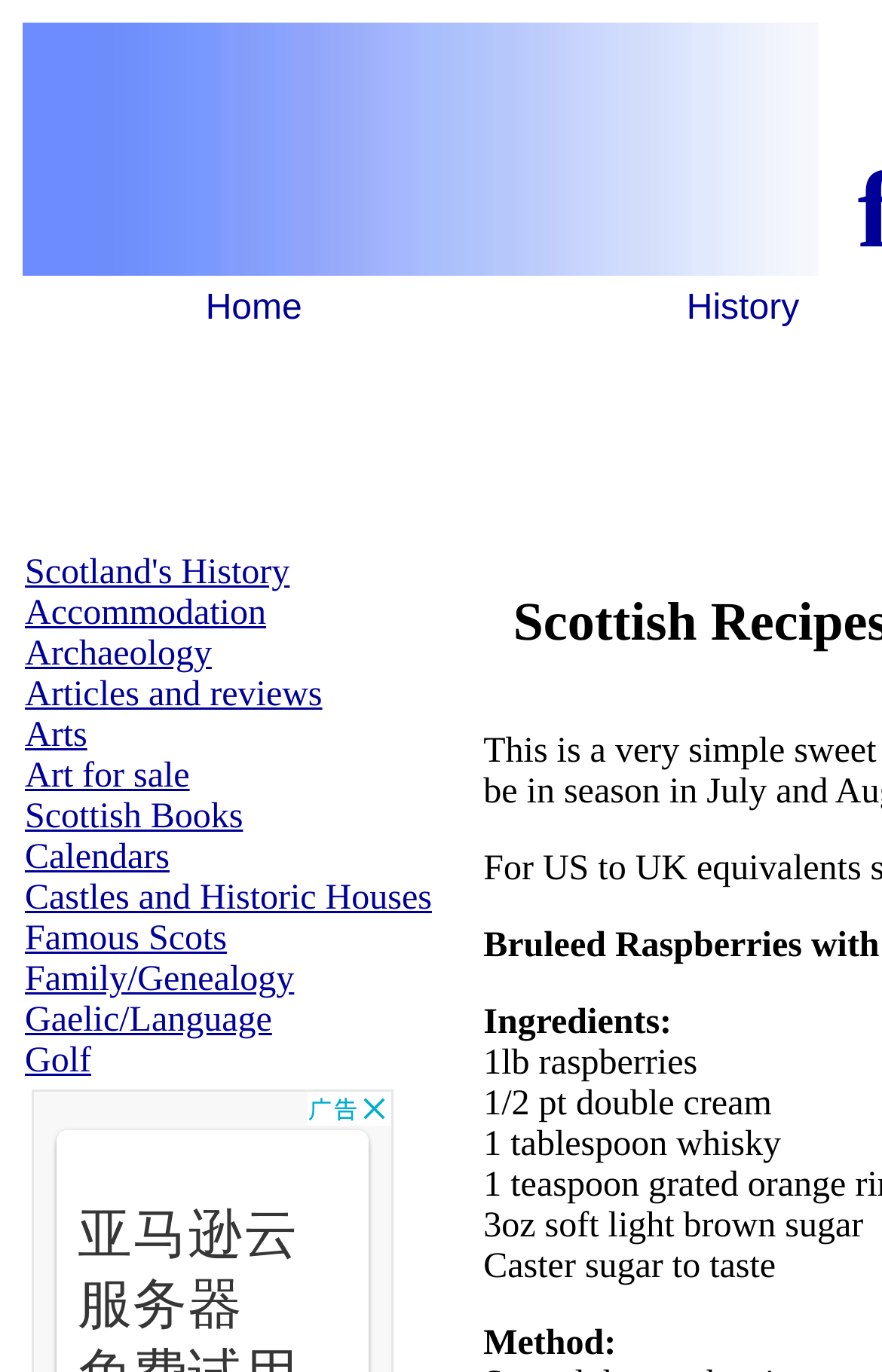How many ingredients are needed for the recipe?
Refer to the screenshot and answer in one word or phrase.

6